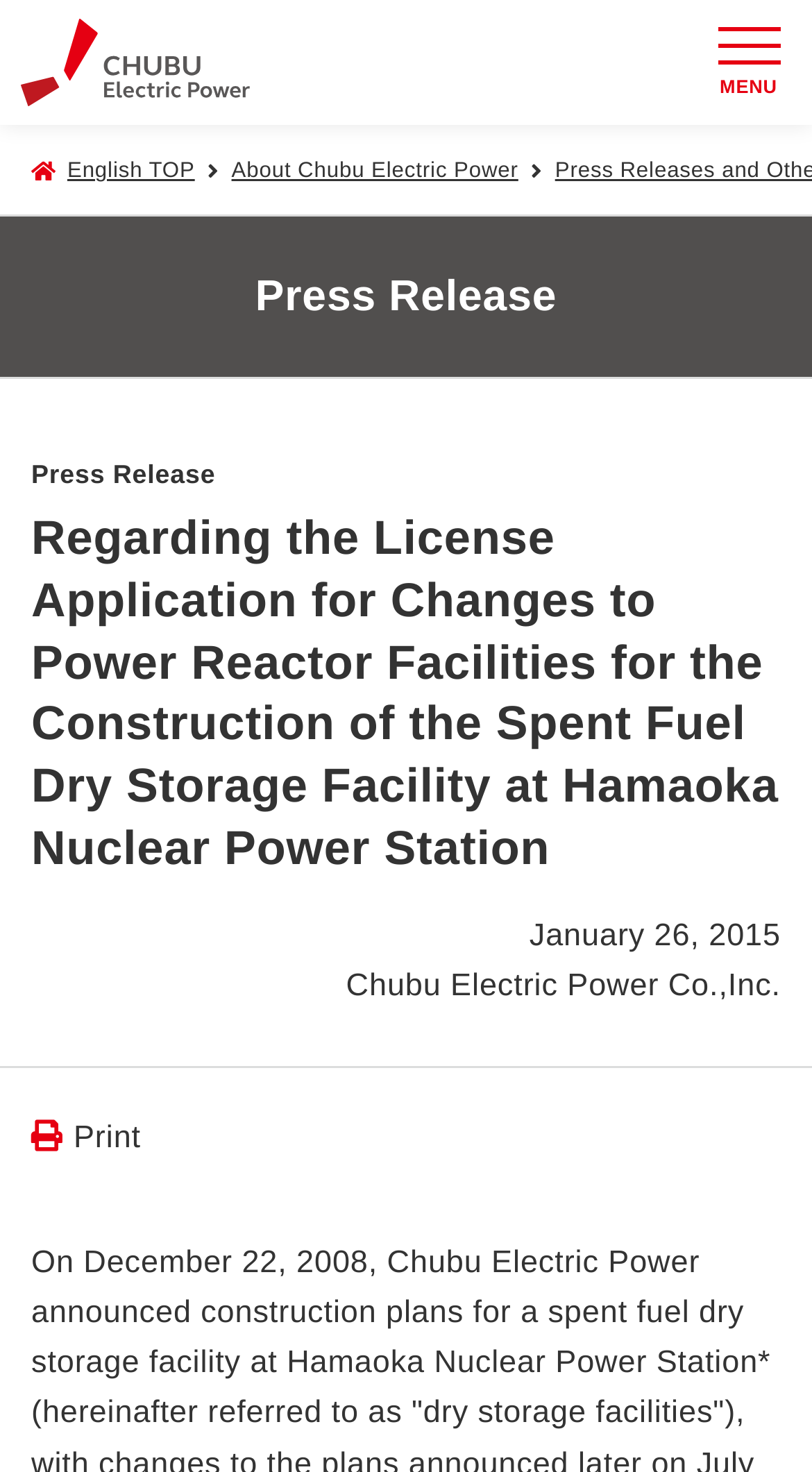Use a single word or phrase to answer the question: 
What is the date of the press release?

January 26, 2015